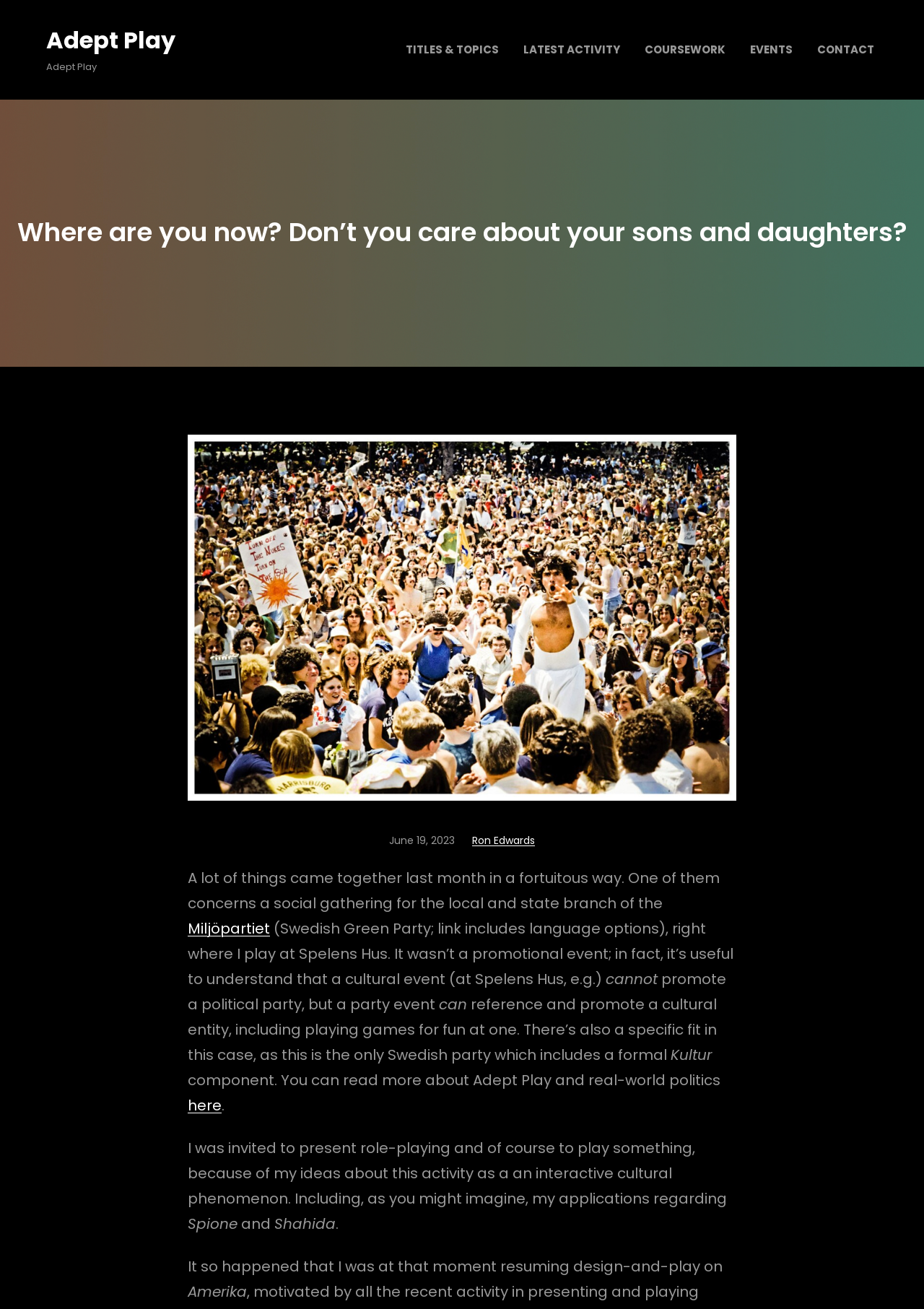Offer an in-depth caption of the entire webpage.

The webpage appears to be a blog post or article from Adept Play, a website focused on role-playing games. At the top of the page, there is a heading with the title "Adept Play" and a link to the website. Below this, there are five links to different sections of the website: "TITLES & TOPICS", "LATEST ACTIVITY", "COURSEWORK", "EVENTS", and "CONTACT".

The main content of the page is a blog post titled "Where are you now? Don’t you care about your sons and daughters?" which takes up most of the page. The post includes a figure, likely an image, and a timestamp indicating that it was posted on June 19, 2023. The author of the post is Ron Edwards.

The post itself is a lengthy piece of text that discusses the author's experience at a social gathering for the local and state branch of the Swedish Green Party, where they presented role-playing games as an interactive cultural phenomenon. The text is divided into several paragraphs and includes links to other relevant pages, such as a page about Adept Play and real-world politics.

Throughout the post, there are mentions of specific games, such as "Spione" and "Shahida", as well as a game called "Amerika" that the author was designing and playing at the time of the event. The text also includes references to cultural entities, such as "Kultur", and the author's ideas about role-playing games as a cultural activity.